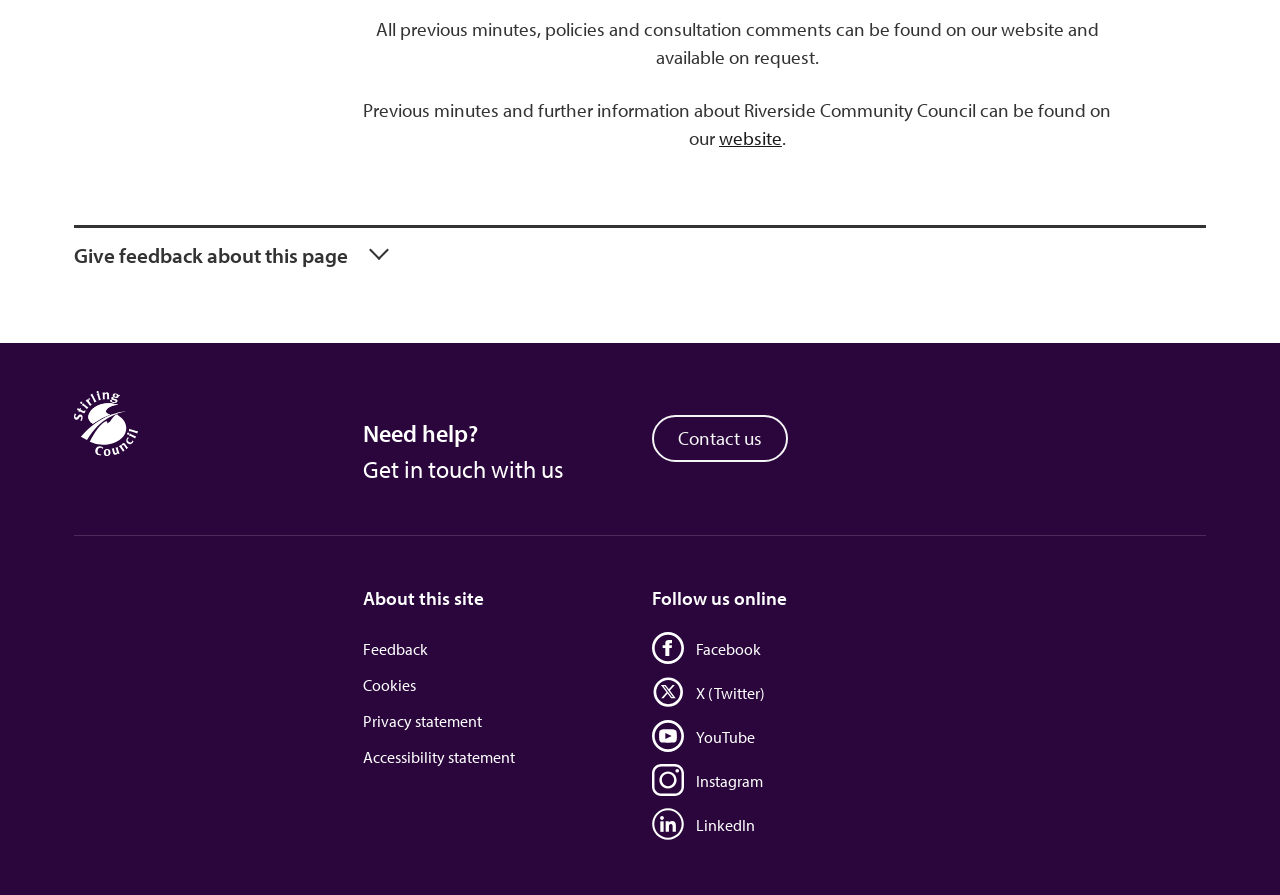Please provide a detailed answer to the question below by examining the image:
How can I get in touch with the council?

The answer can be found by looking at the 'Need help?' section, where there is a link 'Contact us' that allows users to get in touch with the council.